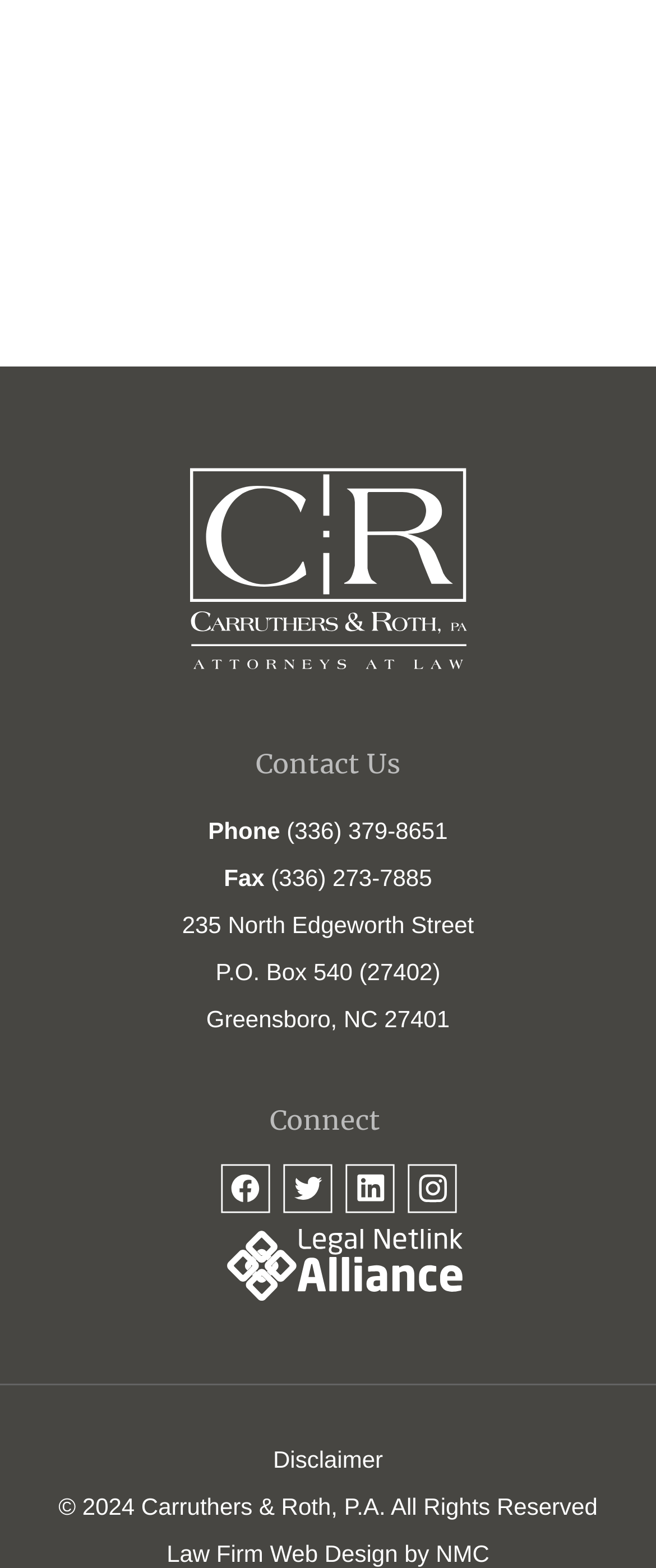Please locate the bounding box coordinates for the element that should be clicked to achieve the following instruction: "Follow Carruthers & Roth, P.A. on Facebook". Ensure the coordinates are given as four float numbers between 0 and 1, i.e., [left, top, right, bottom].

[0.336, 0.742, 0.413, 0.774]